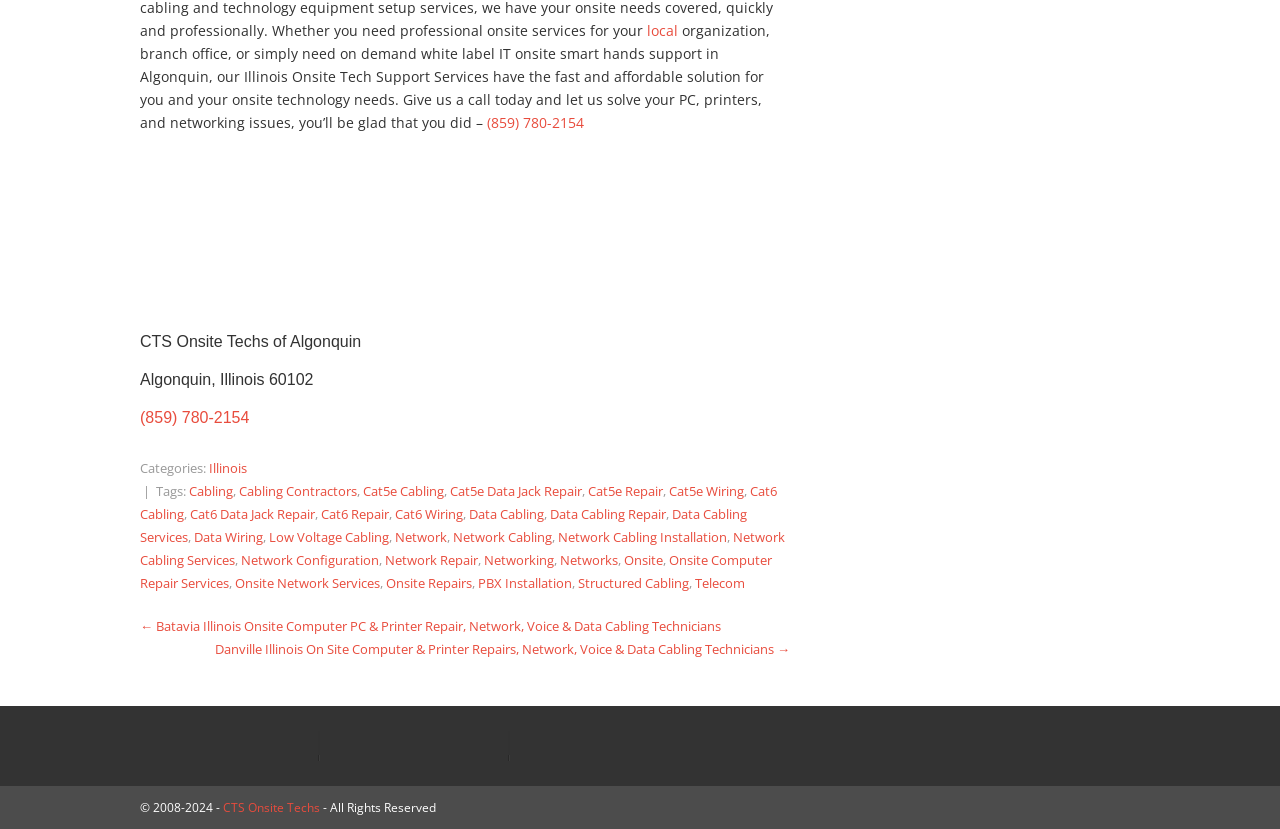Specify the bounding box coordinates of the area to click in order to follow the given instruction: "Learn more about Algonquin Illinois On Site Networking, Voice & Data Cabling Services."

[0.109, 0.355, 0.329, 0.376]